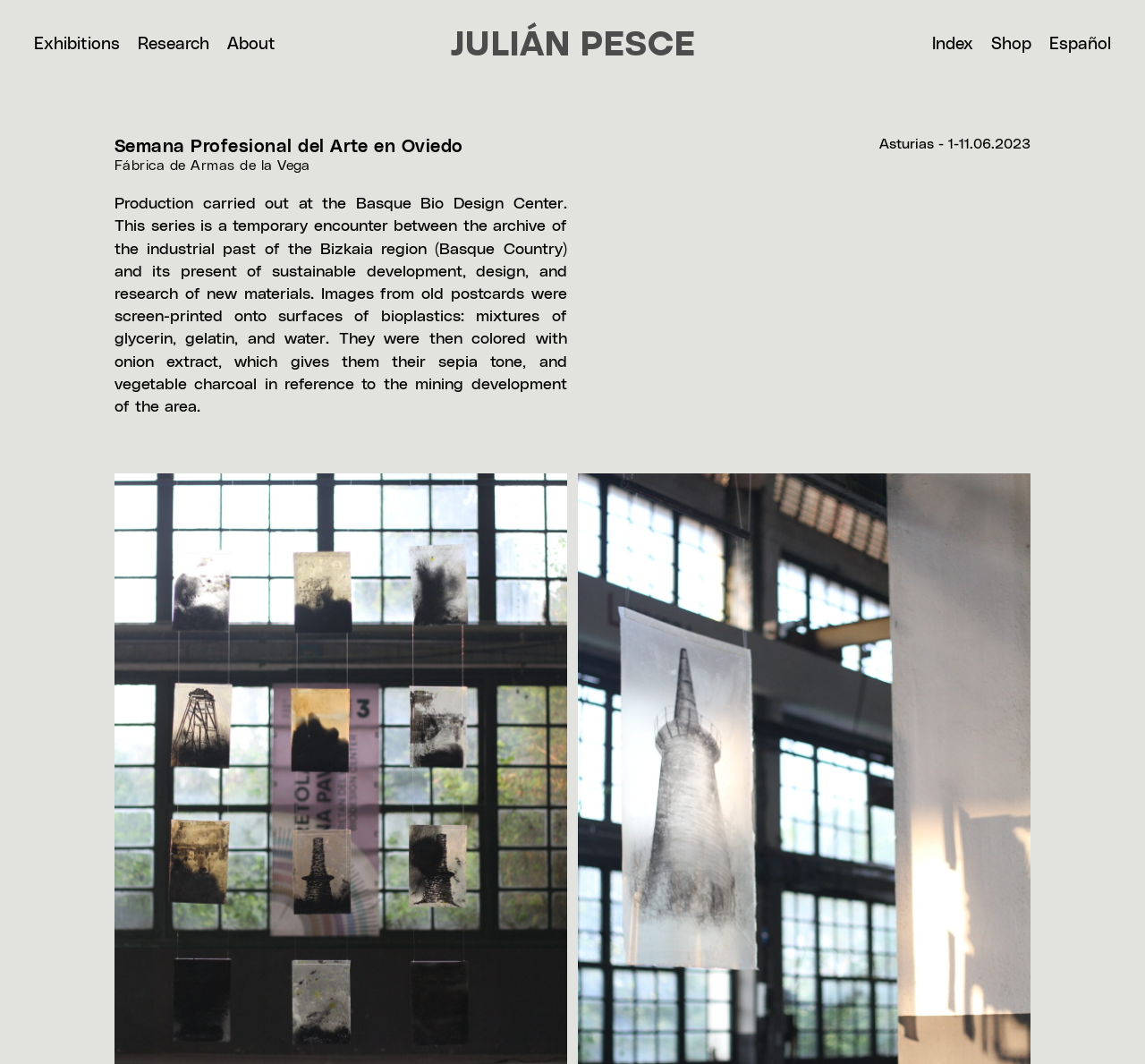Given the description of the UI element: "JULIÁN PESCE", predict the bounding box coordinates in the form of [left, top, right, bottom], with each value being a float between 0 and 1.

[0.393, 0.027, 0.607, 0.061]